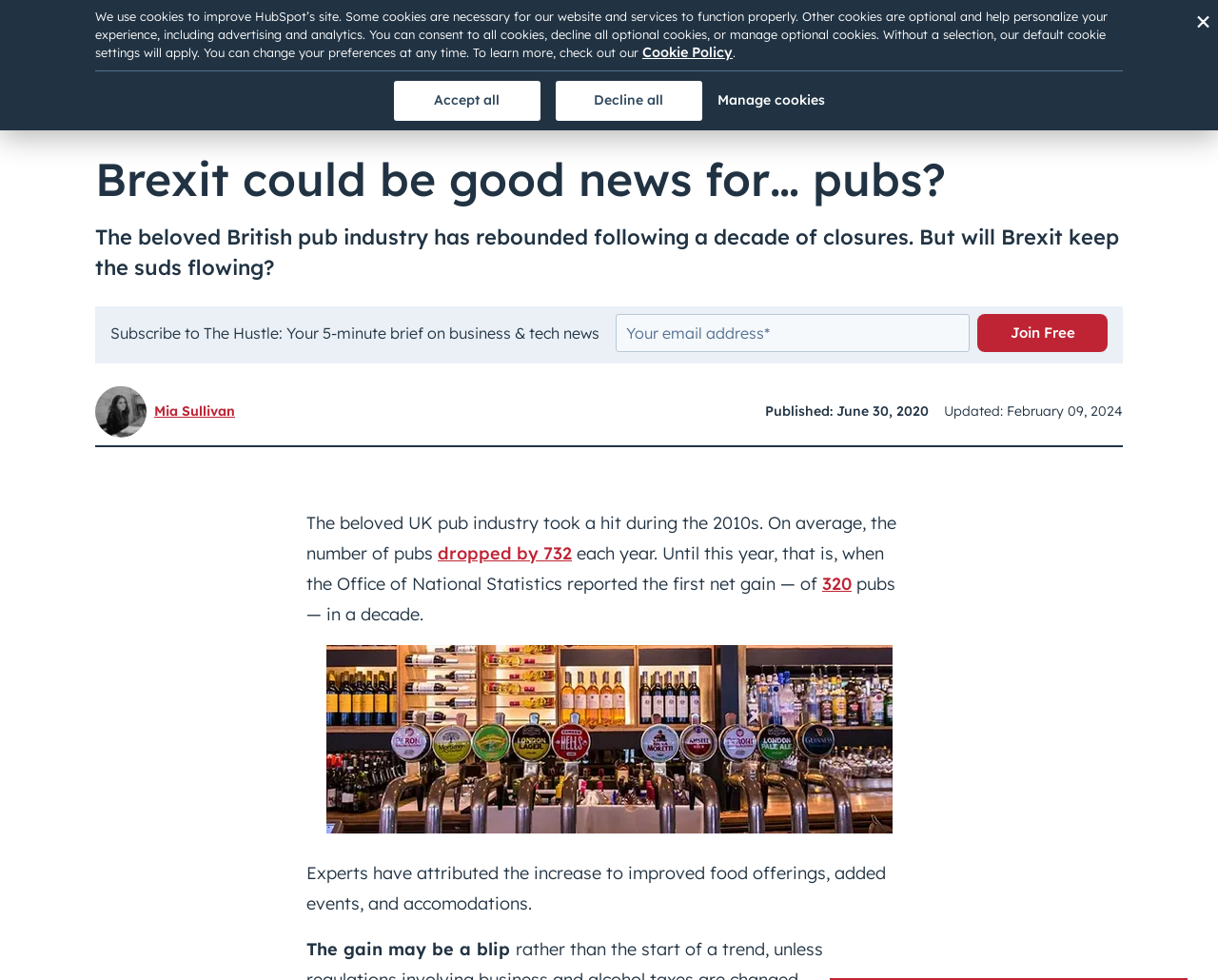When was the article updated?
Can you provide a detailed and comprehensive answer to the question?

I determined the answer by looking at the time element 'February 09, 2024' which is associated with the 'Updated:' label, indicating that the article was updated on this date.